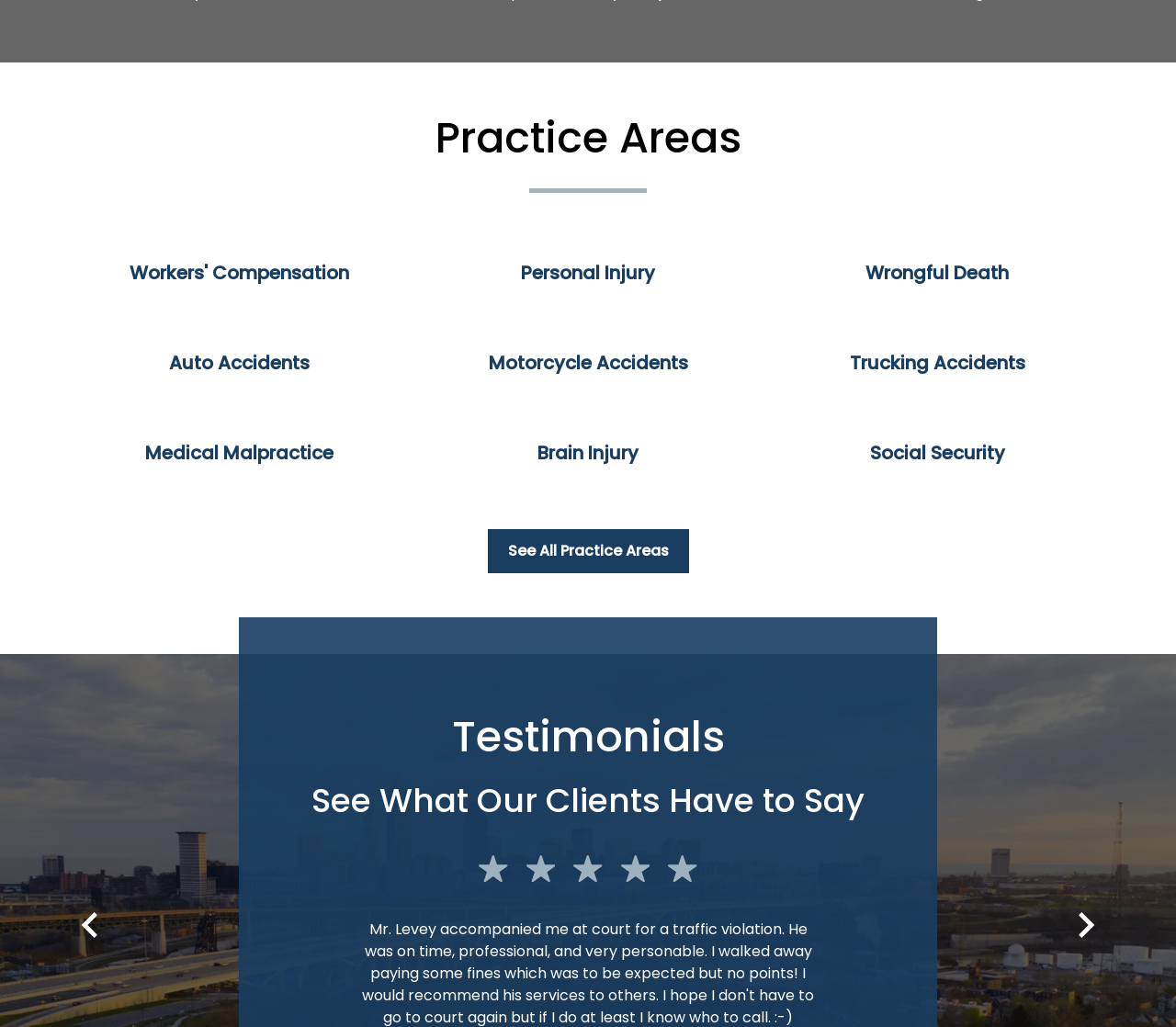What is the position of the 'See All Practice Areas' link?
Answer briefly with a single word or phrase based on the image.

Middle